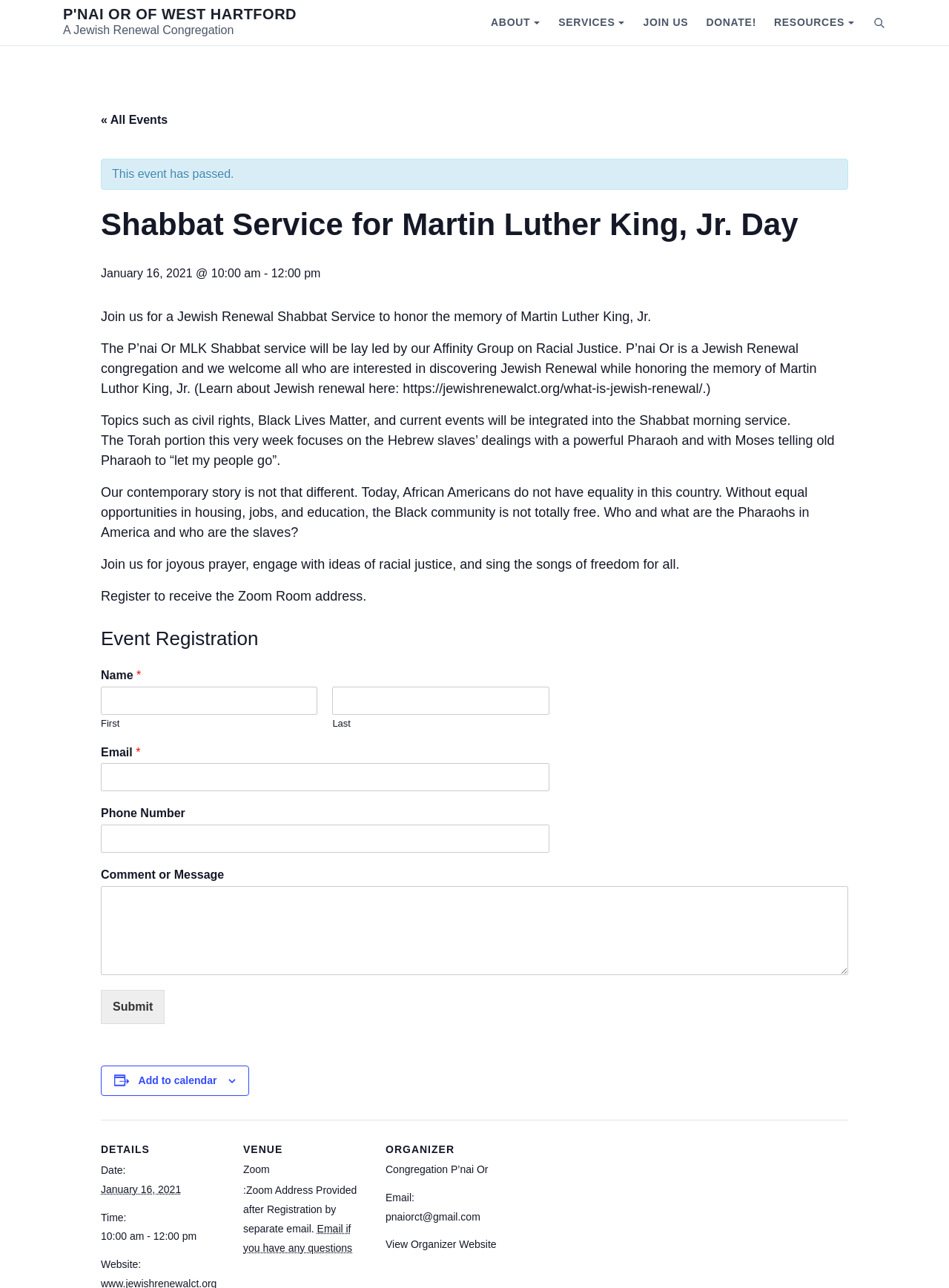Can you specify the bounding box coordinates of the area that needs to be clicked to fulfill the following instruction: "View the organizer's website"?

[0.406, 0.961, 0.523, 0.971]